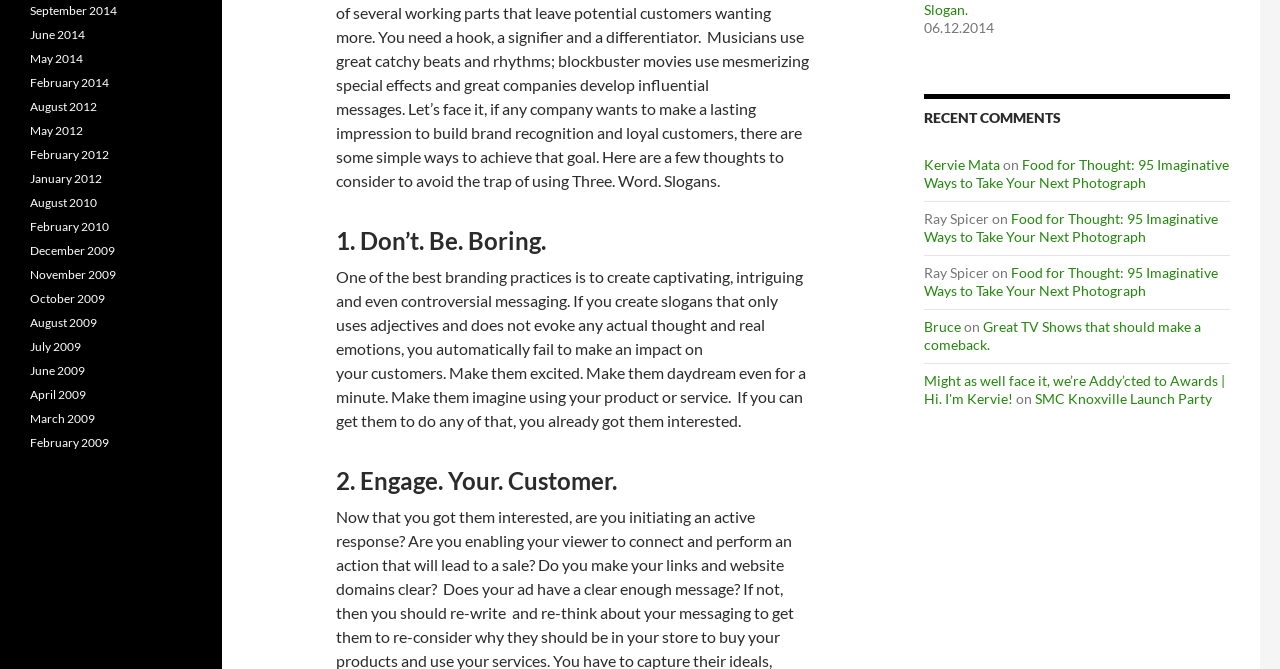Show the bounding box coordinates for the HTML element as described: "SMC Knoxville Launch Party".

[0.809, 0.583, 0.947, 0.608]